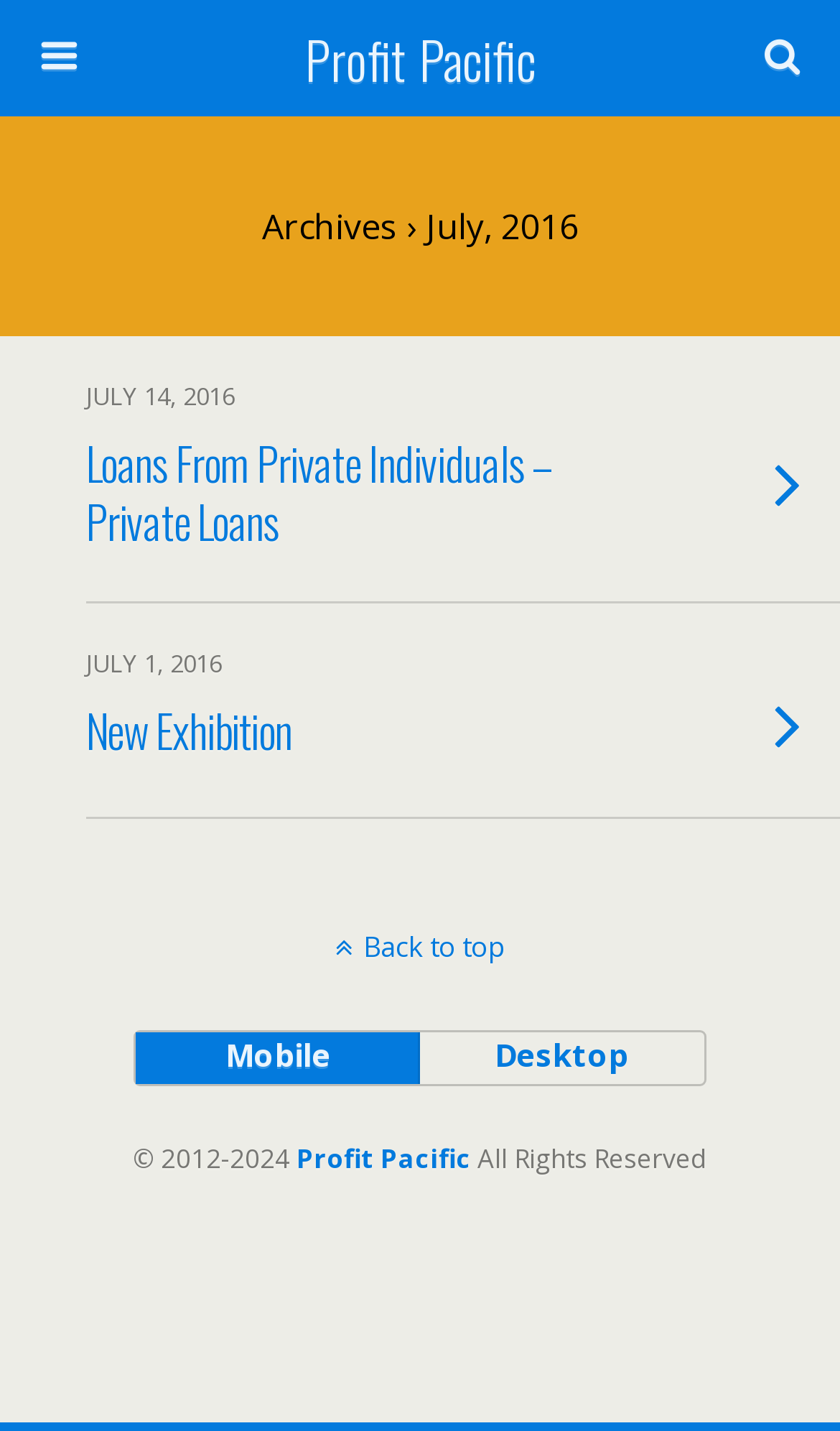Identify the bounding box of the UI component described as: "name="s" placeholder="Search this website…"".

[0.051, 0.089, 0.754, 0.13]